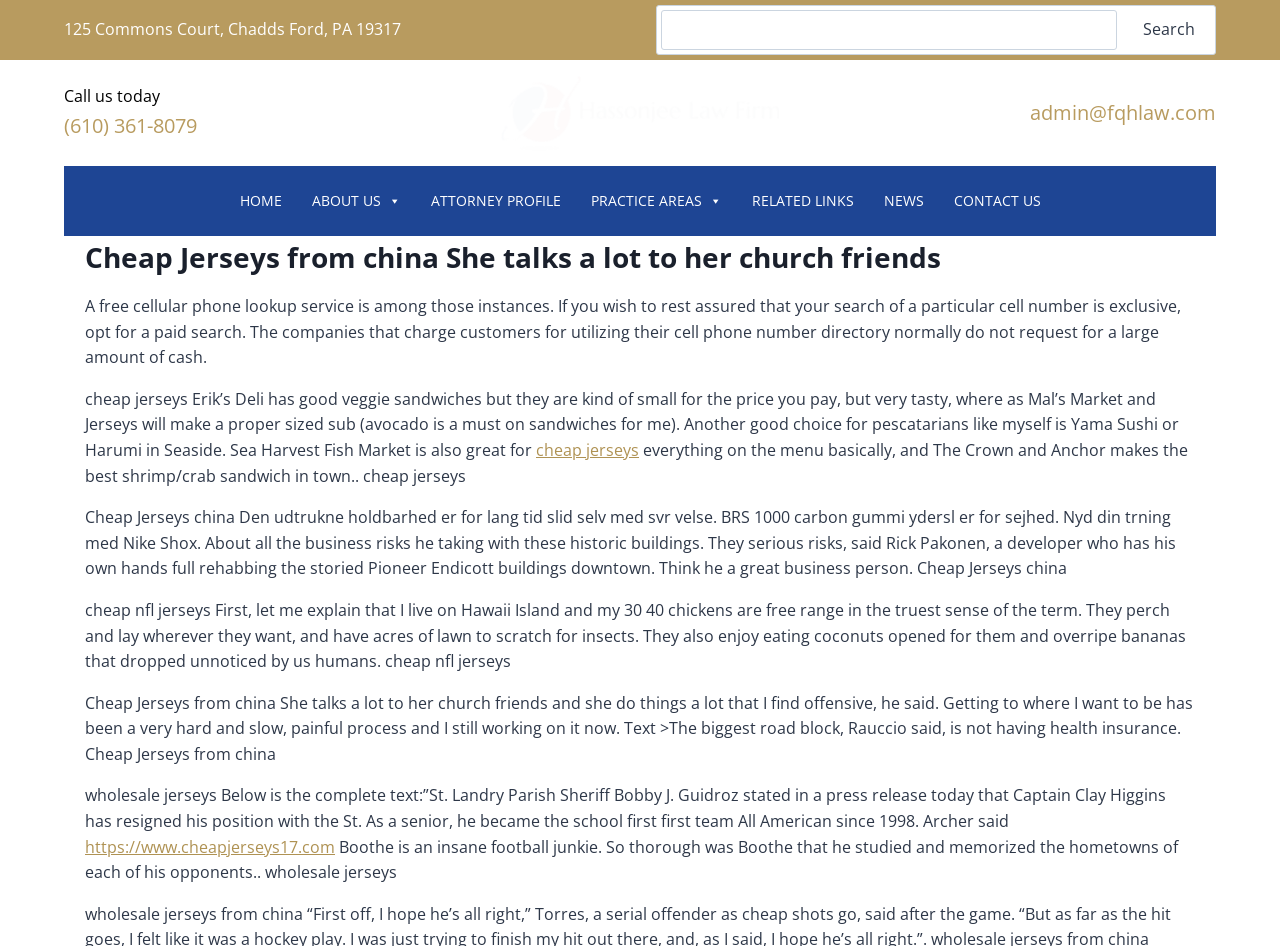Give a concise answer using only one word or phrase for this question:
What is the address of Hassonjee Law Firm?

125 Commons Court, Chadds Ford, PA 19317